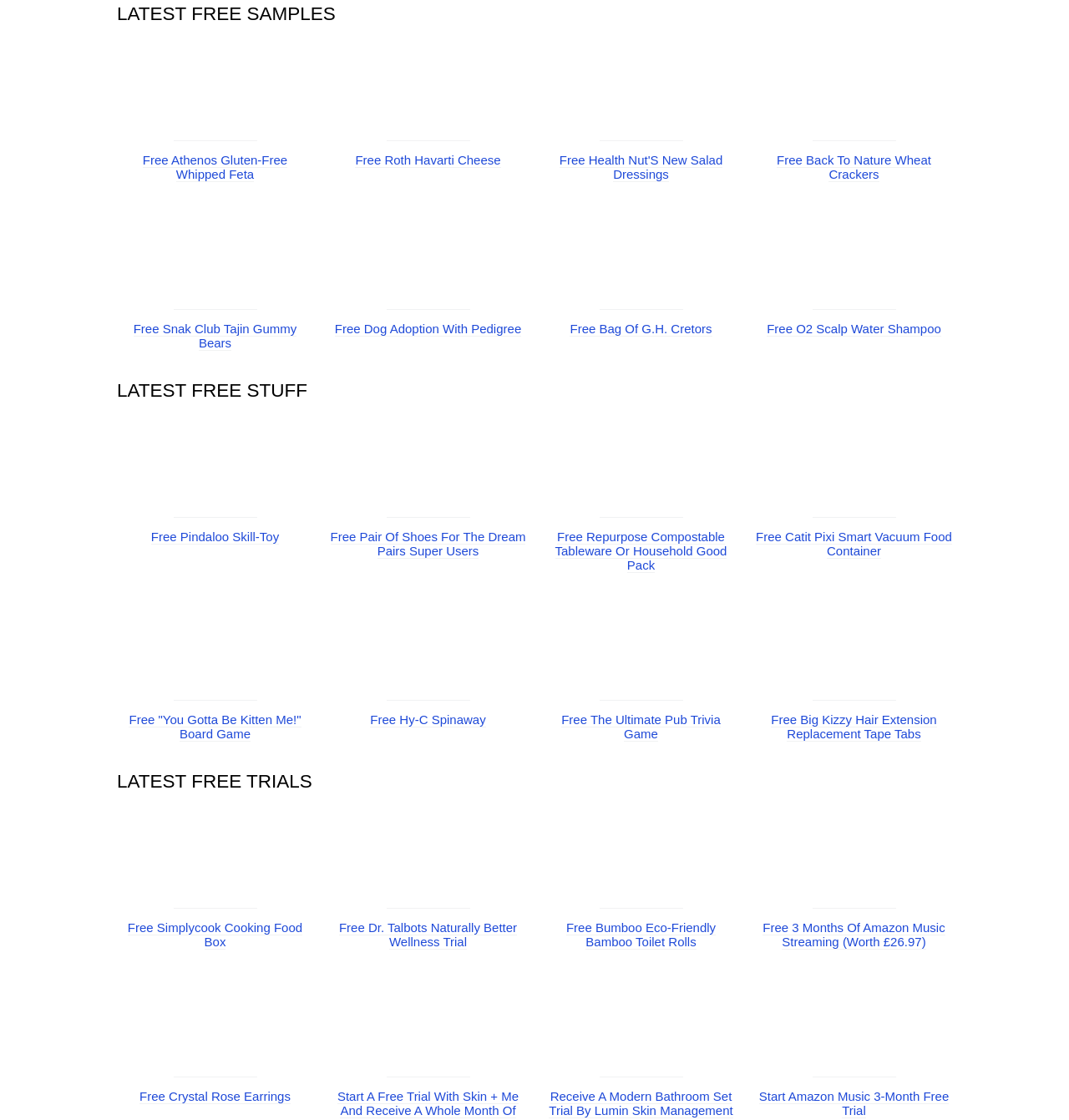What is the brand of the free cooking food box trial?
Use the information from the image to give a detailed answer to the question.

By looking at the link in the third section, we can find that the brand of the free cooking food box trial is 'Simplycook'.